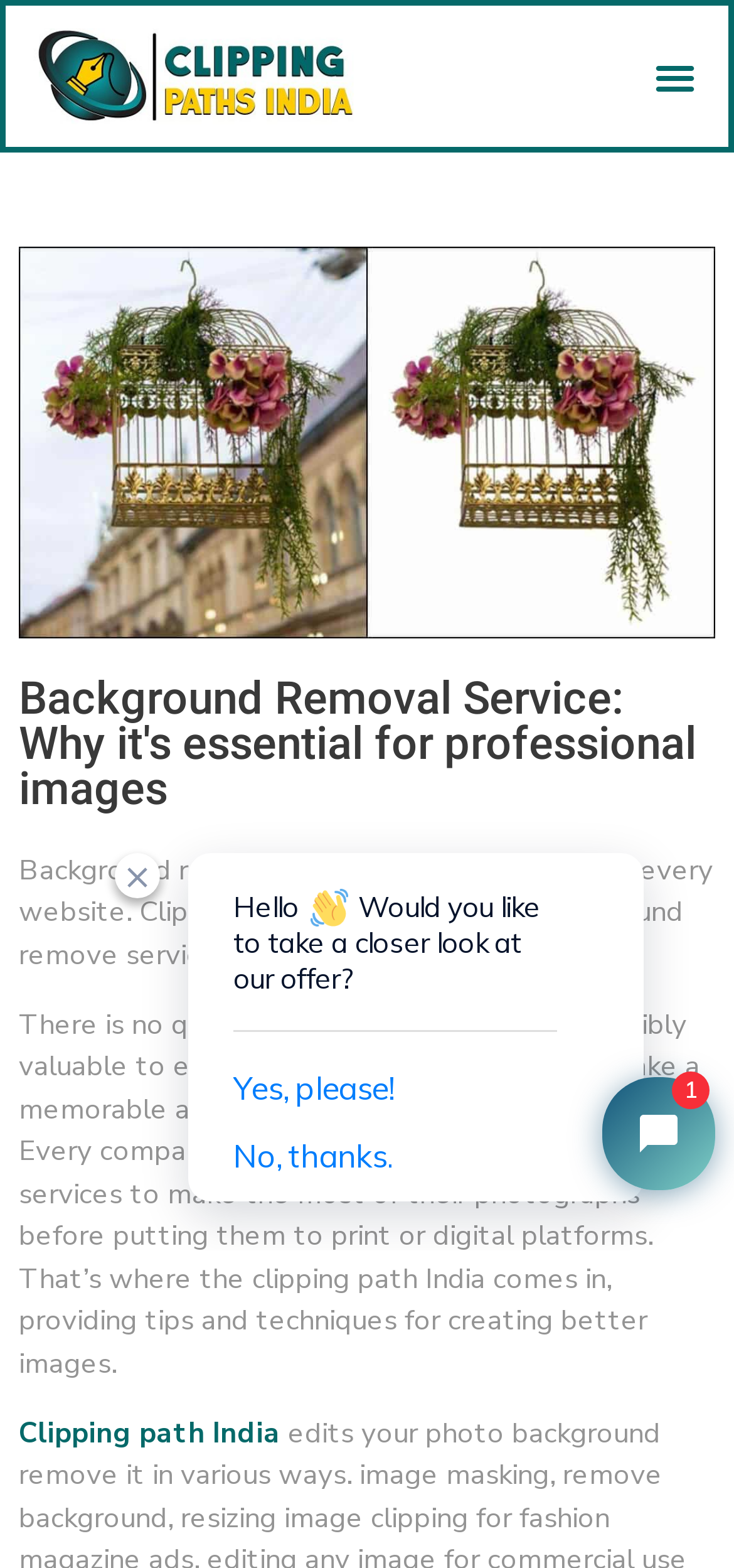Analyze the image and answer the question with as much detail as possible: 
What is the starting price of the background removal service?

The starting price of the background removal service is mentioned in the title of the webpage as 'Background removal service | Started from $0.19 only'.